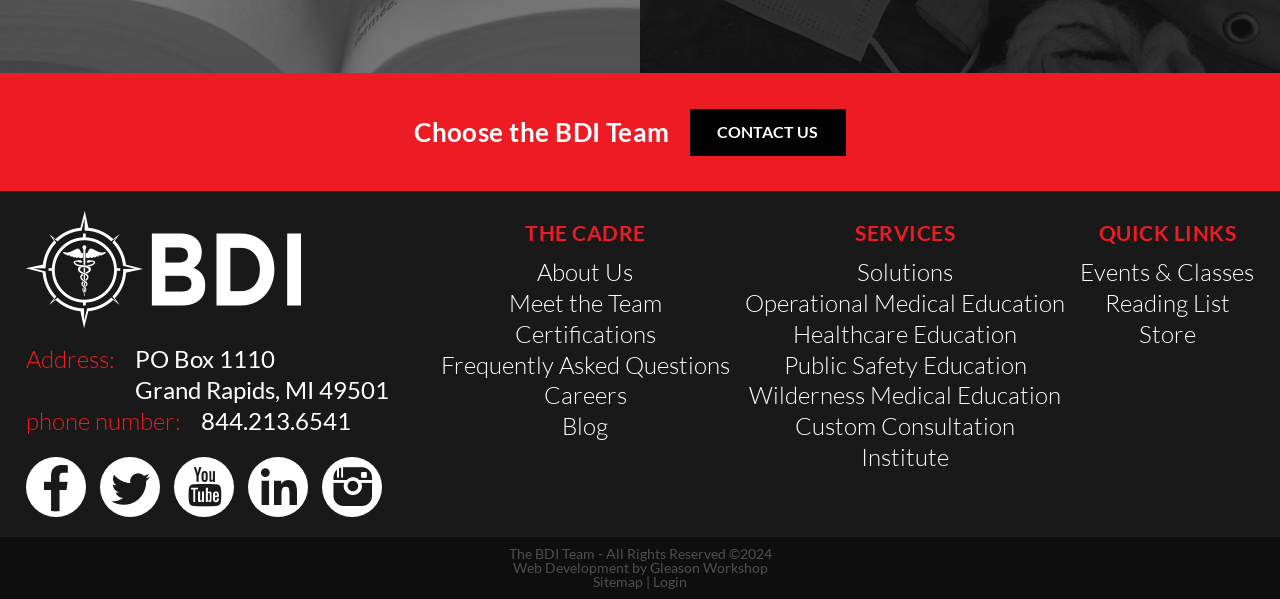Please identify the bounding box coordinates of the element I should click to complete this instruction: 'Visit Bad Day Industries'. The coordinates should be given as four float numbers between 0 and 1, like this: [left, top, right, bottom].

[0.02, 0.43, 0.235, 0.465]